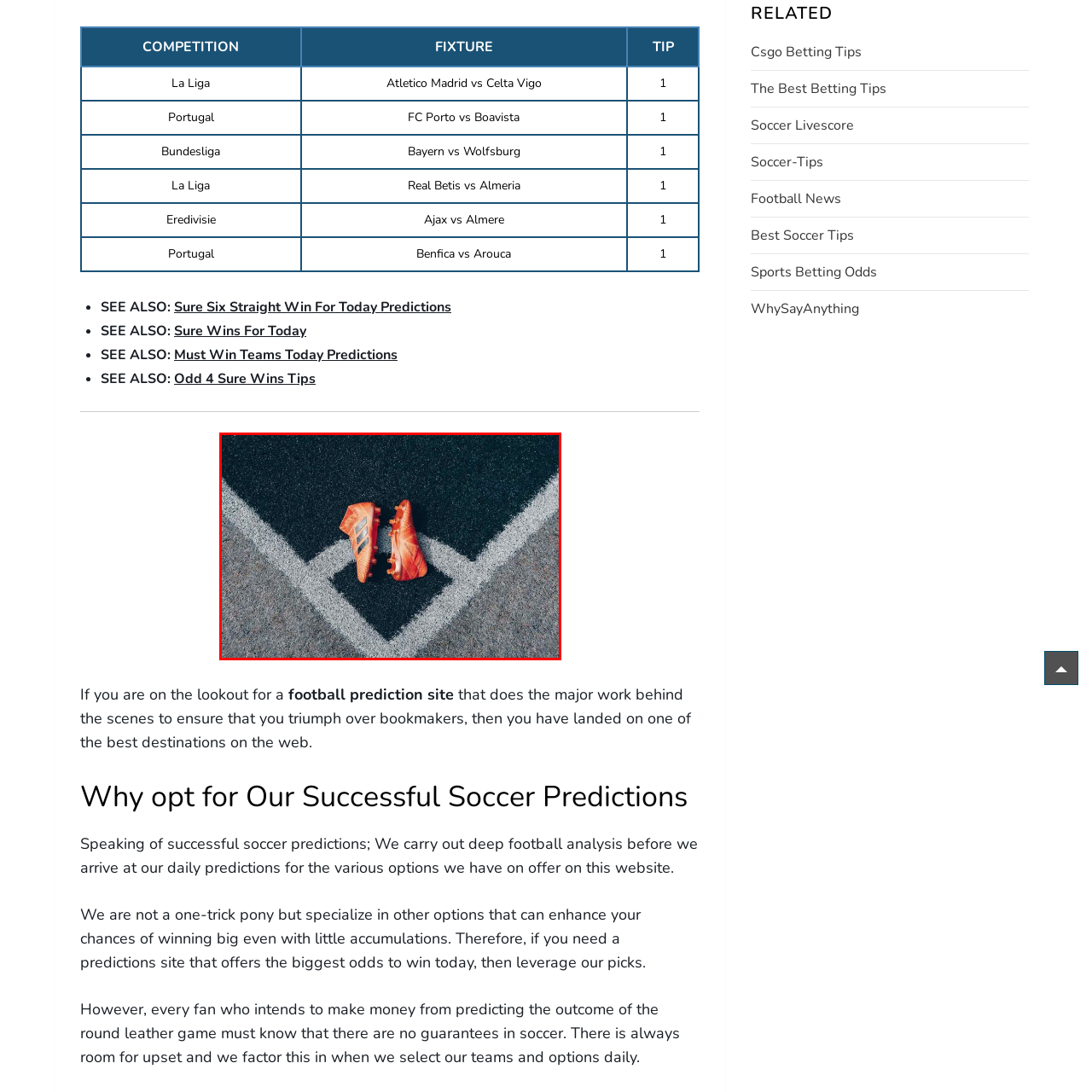Focus on the part of the image that is marked with a yellow outline and respond in detail to the following inquiry based on what you observe: 
What is the surface beneath the cleats made of?

The caption describes the surface as a black rubber surface, which provides a distinct contrast to the white lines and the vibrant orange color of the cleats.